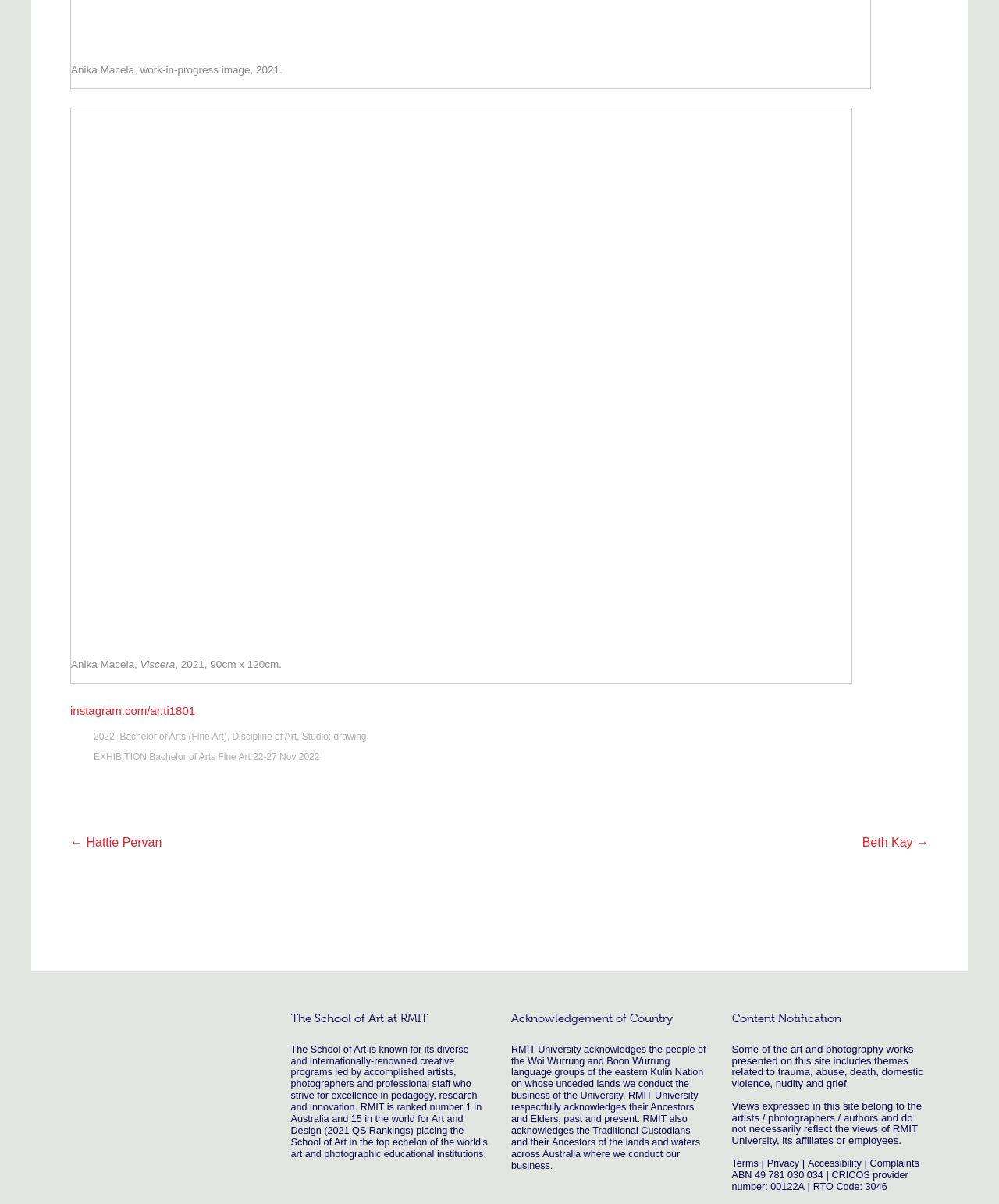Kindly provide the bounding box coordinates of the section you need to click on to fulfill the given instruction: "Read the Acknowledgement of Country".

[0.512, 0.839, 0.709, 0.863]